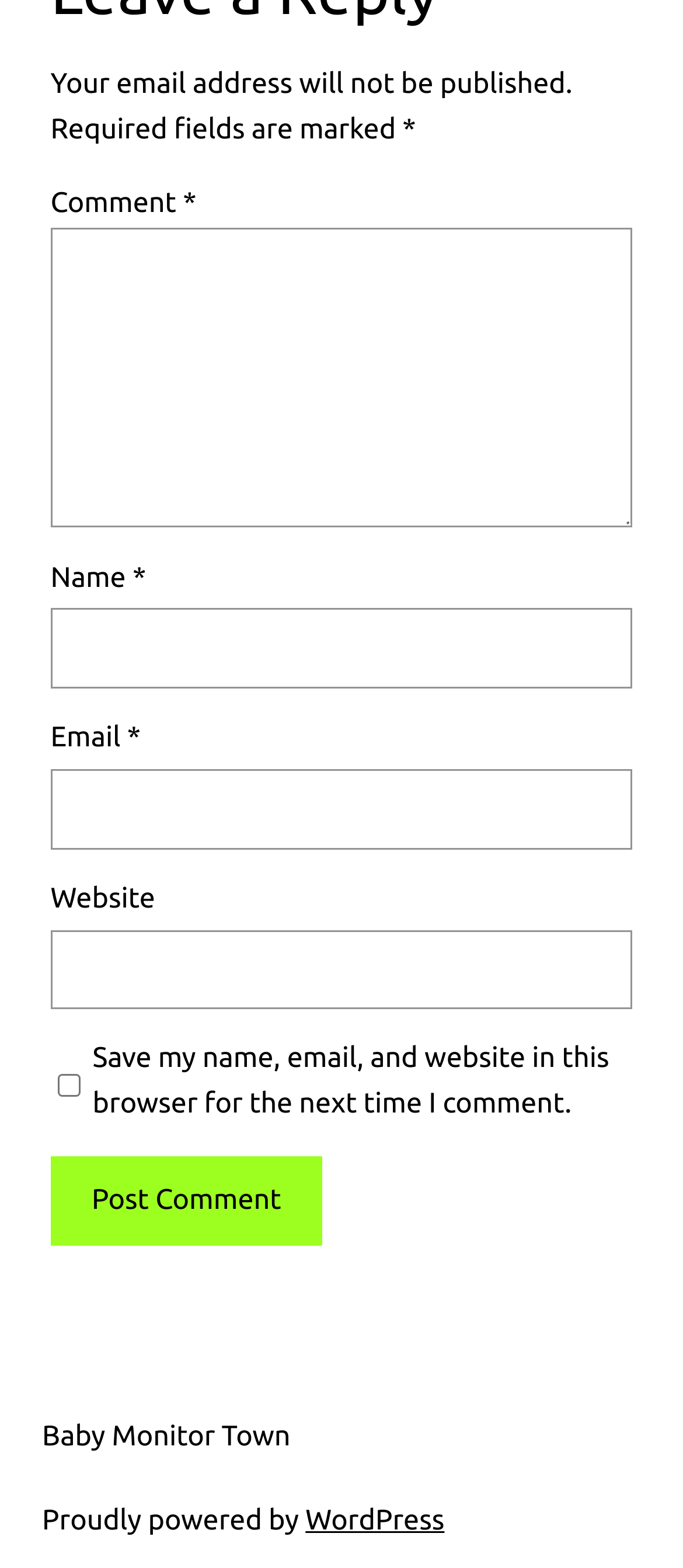Could you determine the bounding box coordinates of the clickable element to complete the instruction: "Visit the Baby Monitor Town website"? Provide the coordinates as four float numbers between 0 and 1, i.e., [left, top, right, bottom].

[0.062, 0.906, 0.425, 0.926]